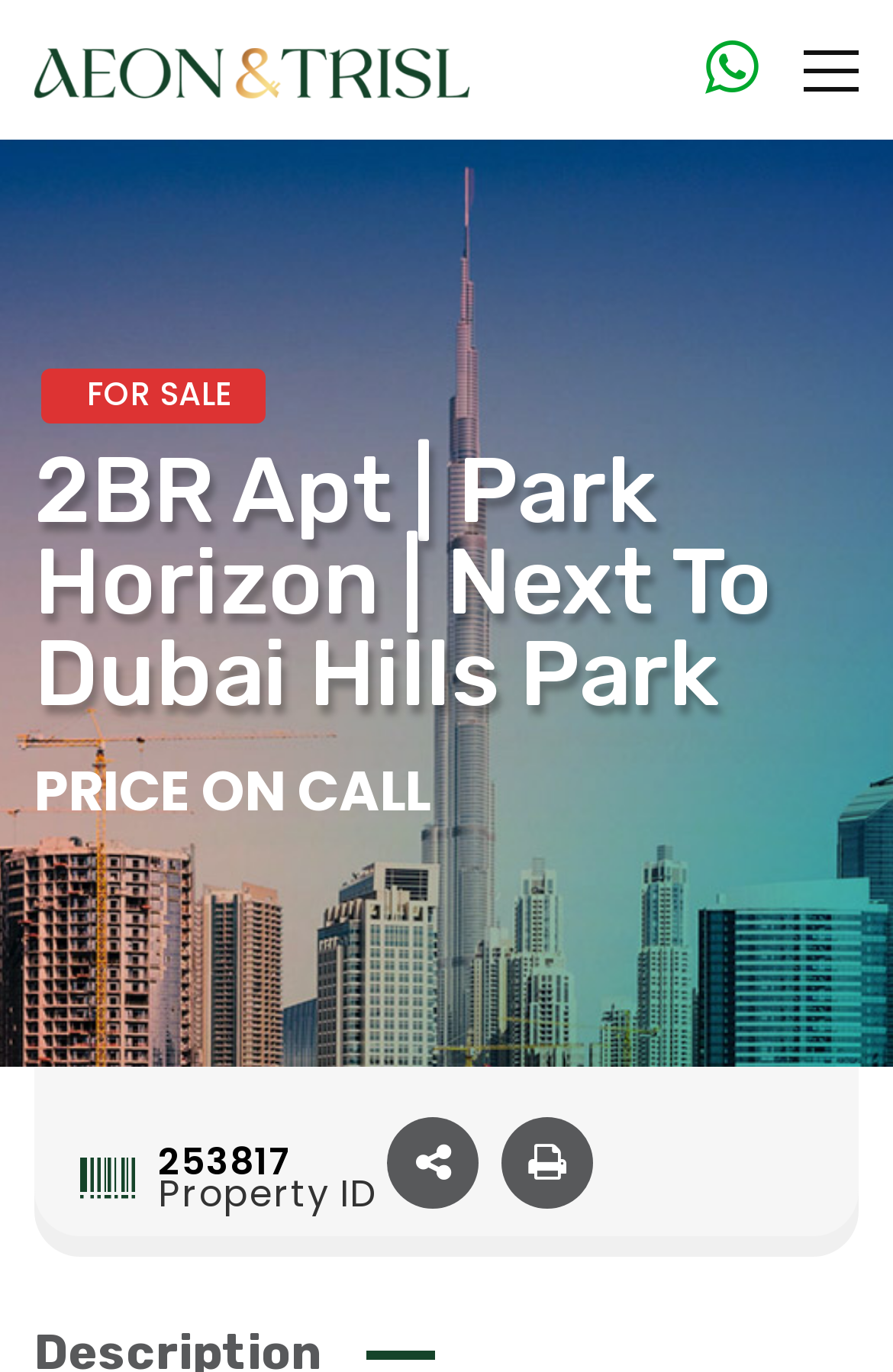Examine the image and give a thorough answer to the following question:
What is the ID of the property?

The property ID is clearly mentioned on the webpage as '253817', which is a unique identifier for the property.